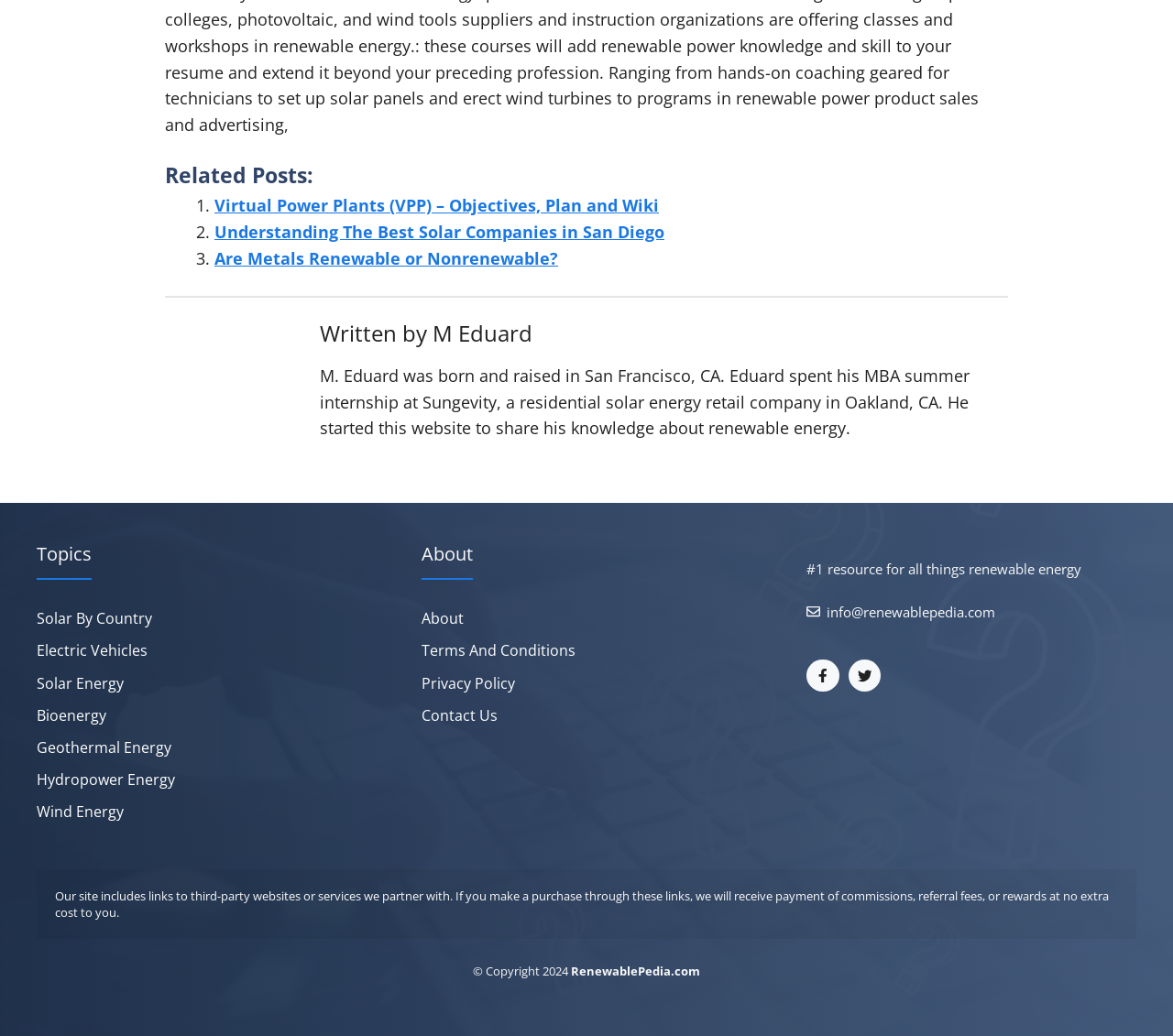Locate the bounding box coordinates of the element's region that should be clicked to carry out the following instruction: "Contact Us". The coordinates need to be four float numbers between 0 and 1, i.e., [left, top, right, bottom].

[0.359, 0.68, 0.424, 0.702]